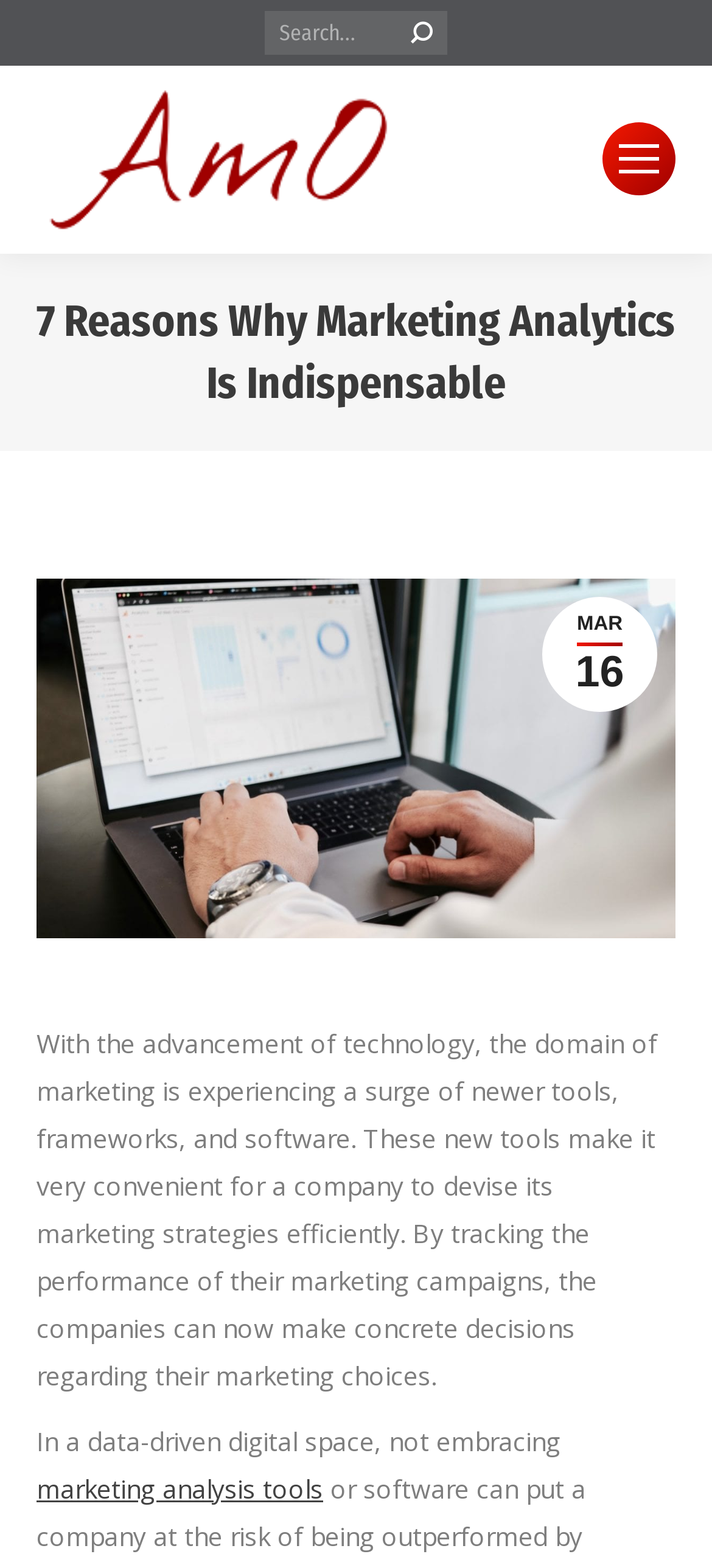What is the website's name?
Using the information from the image, give a concise answer in one word or a short phrase.

Amolife.com